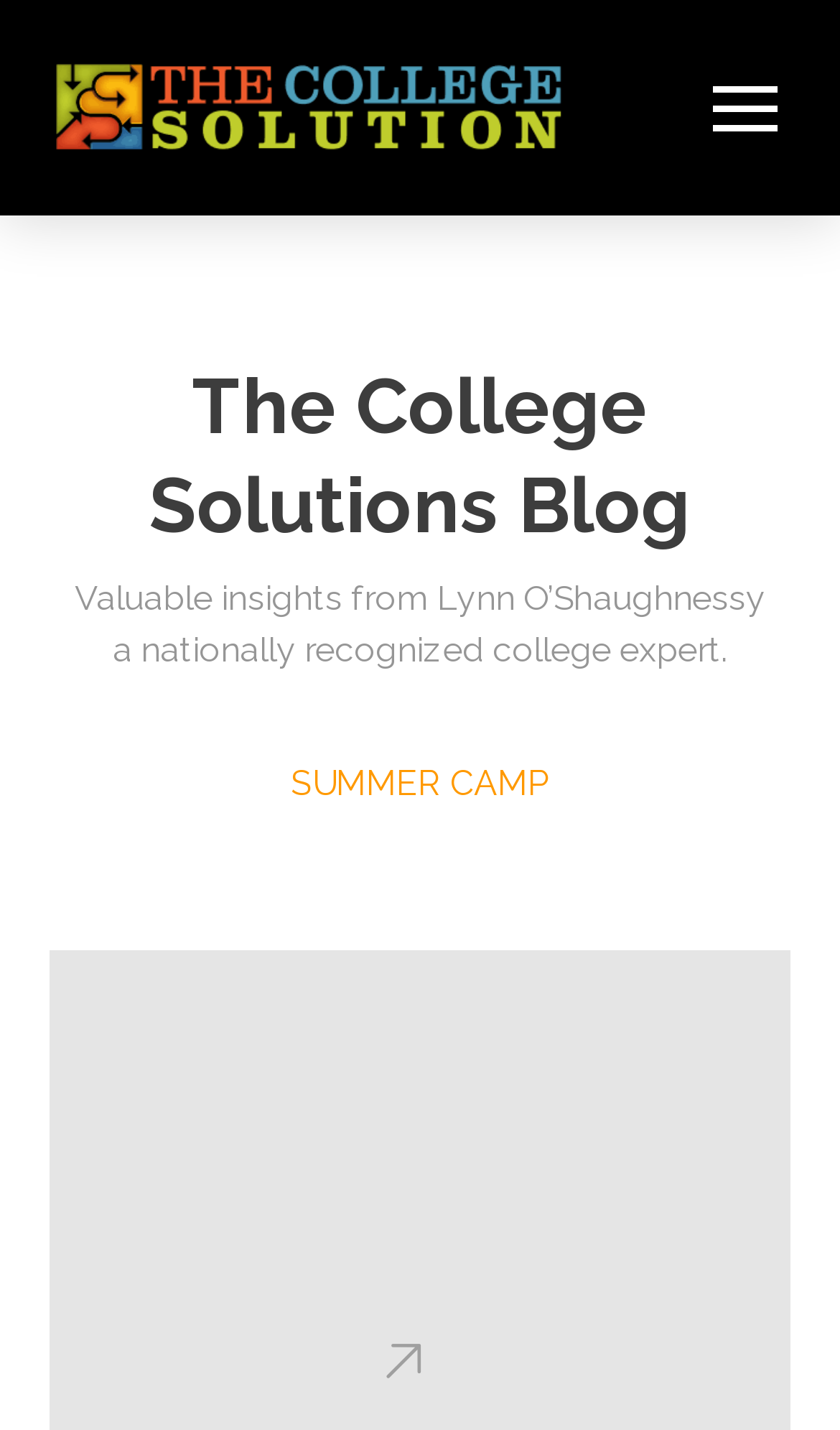Reply to the question below using a single word or brief phrase:
Who is the author of the blog posts on this webpage?

Lynn O'Shaughnessy